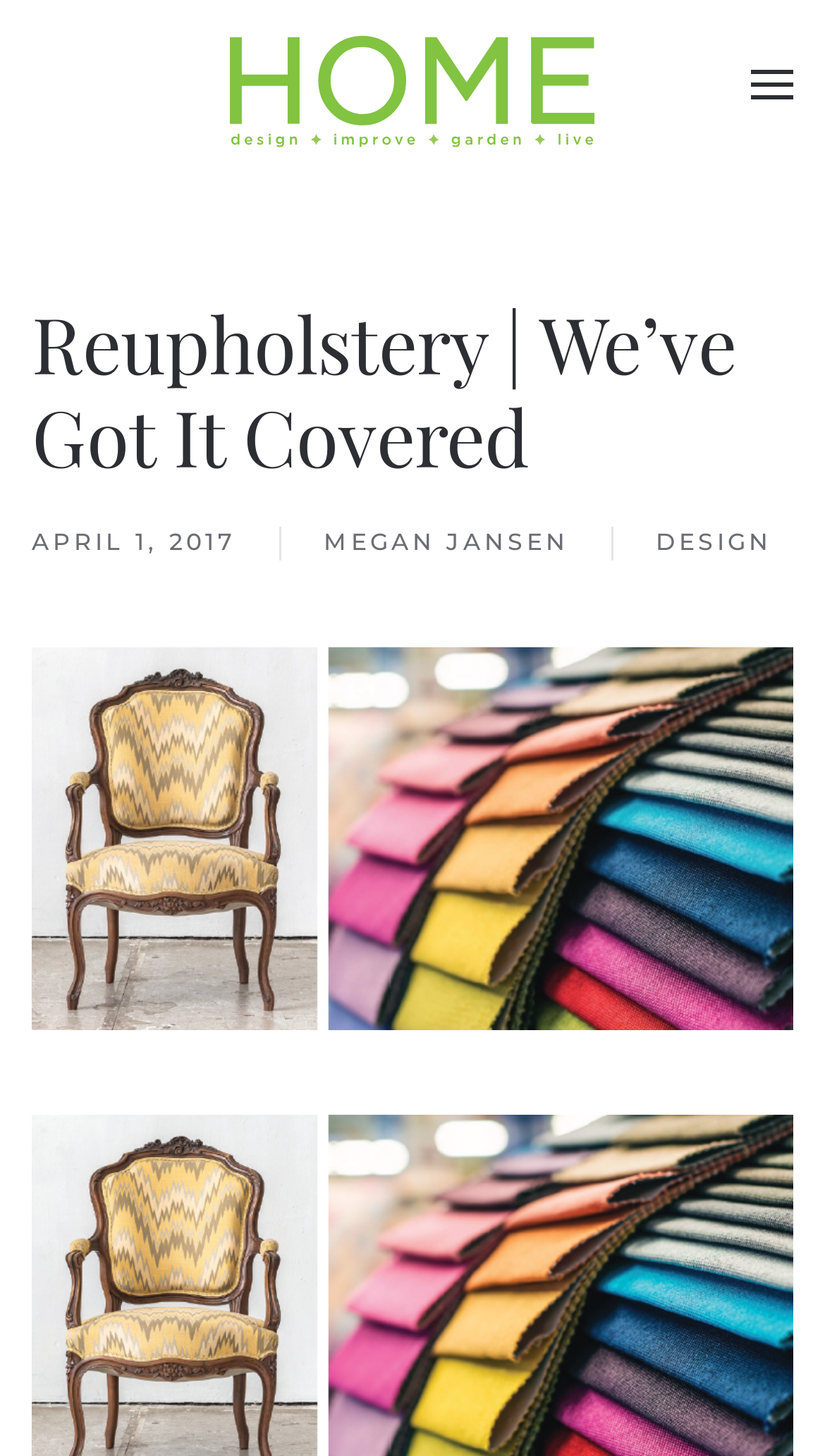Using the description: "DESIGN", determine the UI element's bounding box coordinates. Ensure the coordinates are in the format of four float numbers between 0 and 1, i.e., [left, top, right, bottom].

[0.795, 0.36, 0.936, 0.386]